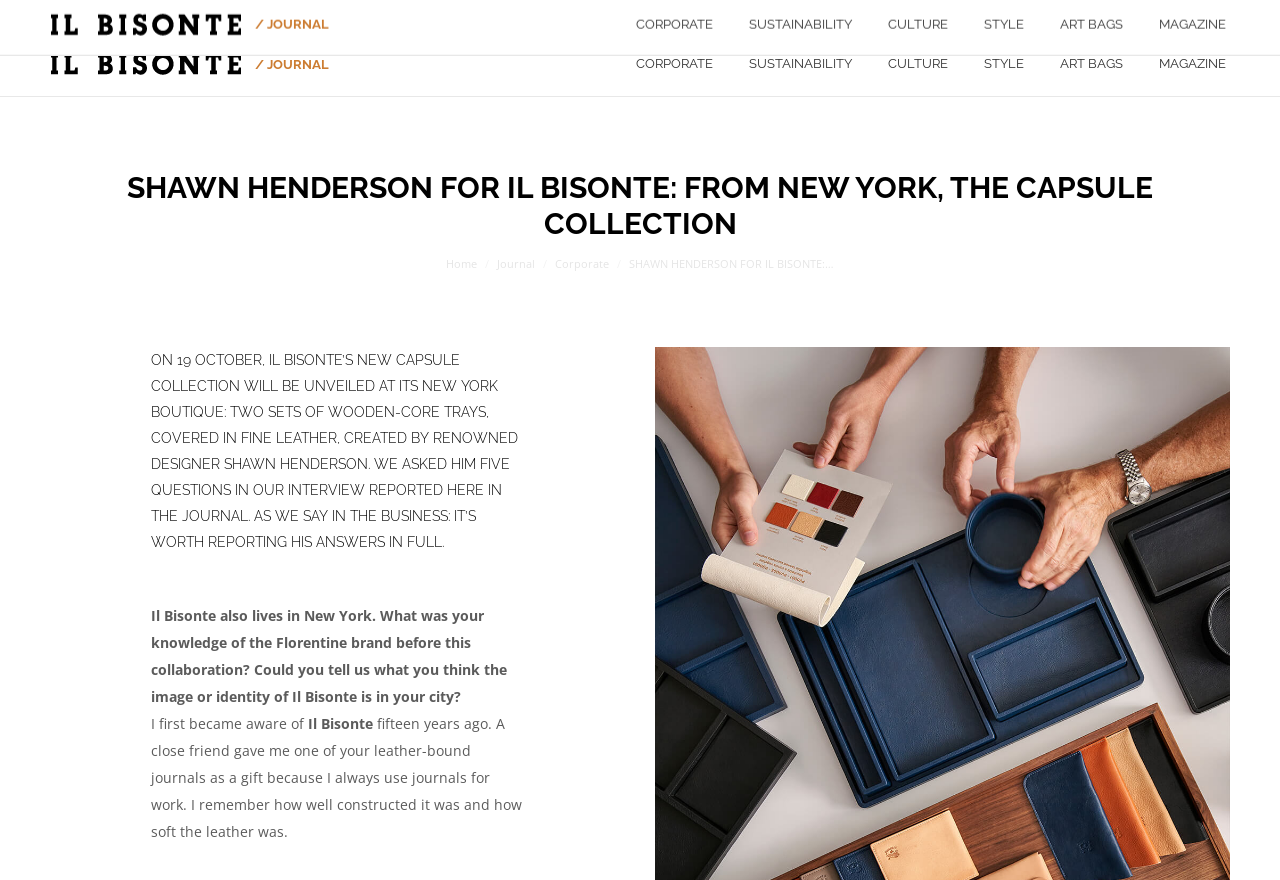Offer an extensive depiction of the webpage and its key elements.

The webpage is about a collaboration between Shawn Henderson and Il Bisonte, a Florentine brand, on a new capsule collection. At the top left corner, there are language options, including English and Italiano, with a "LANGUAGE" label. Next to them are social media links, including Facebook, Instagram, YouTube, Twitter, Pinterest, LinkedIn, and TikTok.

On the top right corner, there are links to "SHOP ONLINE" and "NEWSLETTER", with a "STORE LOCATOR" label below them. Below the language options, there is a link to "Il Bisonte Firenze" with an accompanying image of the brand's logo.

The main content of the webpage is divided into sections. The first section has a heading that announces the capsule collection, followed by a brief introduction to the collaboration. Below this introduction, there is a section with a heading "ON 19 OCTOBER..." that provides more details about the collection and an interview with Shawn Henderson.

The interview is presented in a question-and-answer format, with the questions and answers displayed in a clear and readable layout. The text is divided into paragraphs, making it easy to follow. There are no images in the main content section, but the text is well-organized and easy to read.

At the bottom of the page, there are links to other sections of the website, including "Home", "Journal", and "Corporate".